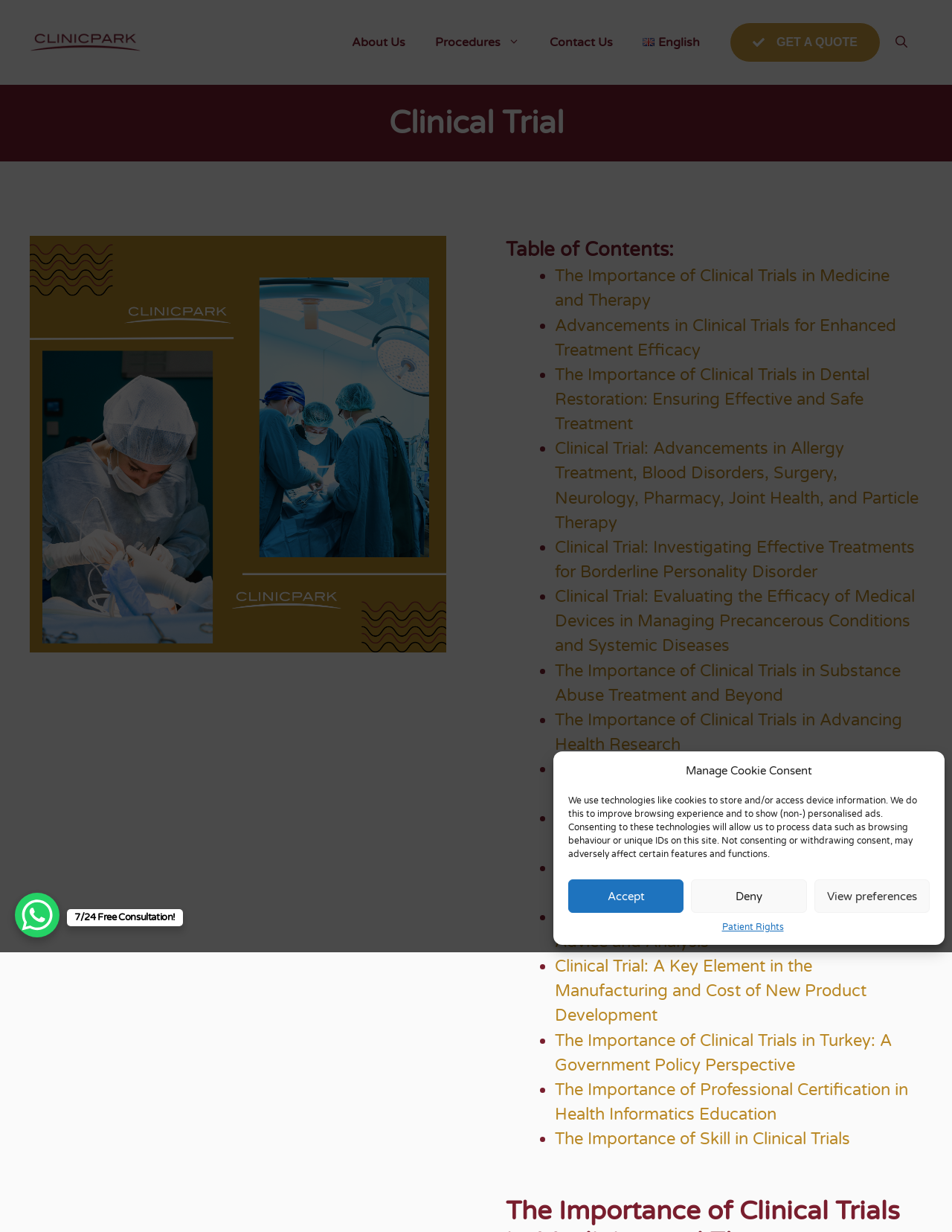What is the purpose of the 'Manage Cookie Consent' dialog?
Give a detailed response to the question by analyzing the screenshot.

The 'Manage Cookie Consent' dialog is used to inform users about the use of technologies like cookies to store and/or access device information. This is done to improve browsing experience and to show personalized ads. The dialog provides options to accept, deny, or view preferences, indicating that its purpose is to manage user consent for data processing.